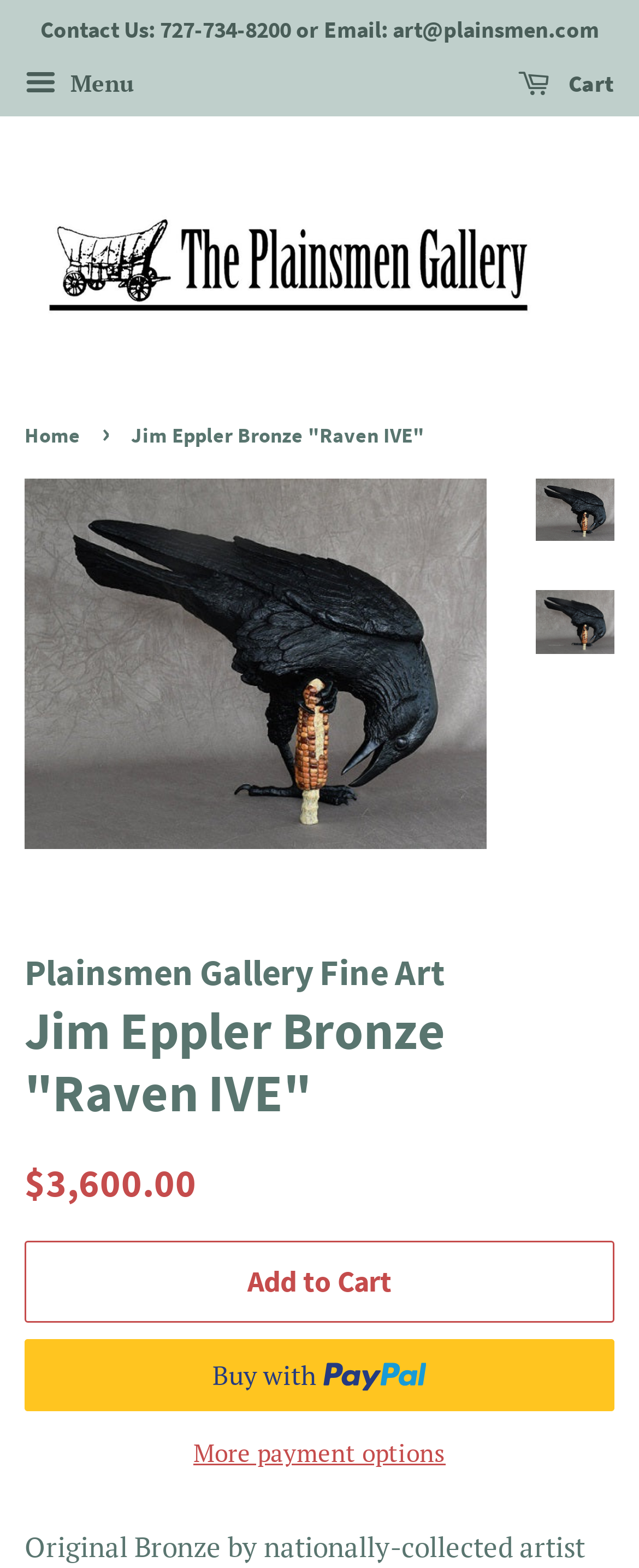Using the format (top-left x, top-left y, bottom-right x, bottom-right y), provide the bounding box coordinates for the described UI element. All values should be floating point numbers between 0 and 1: Menu

[0.038, 0.037, 0.21, 0.072]